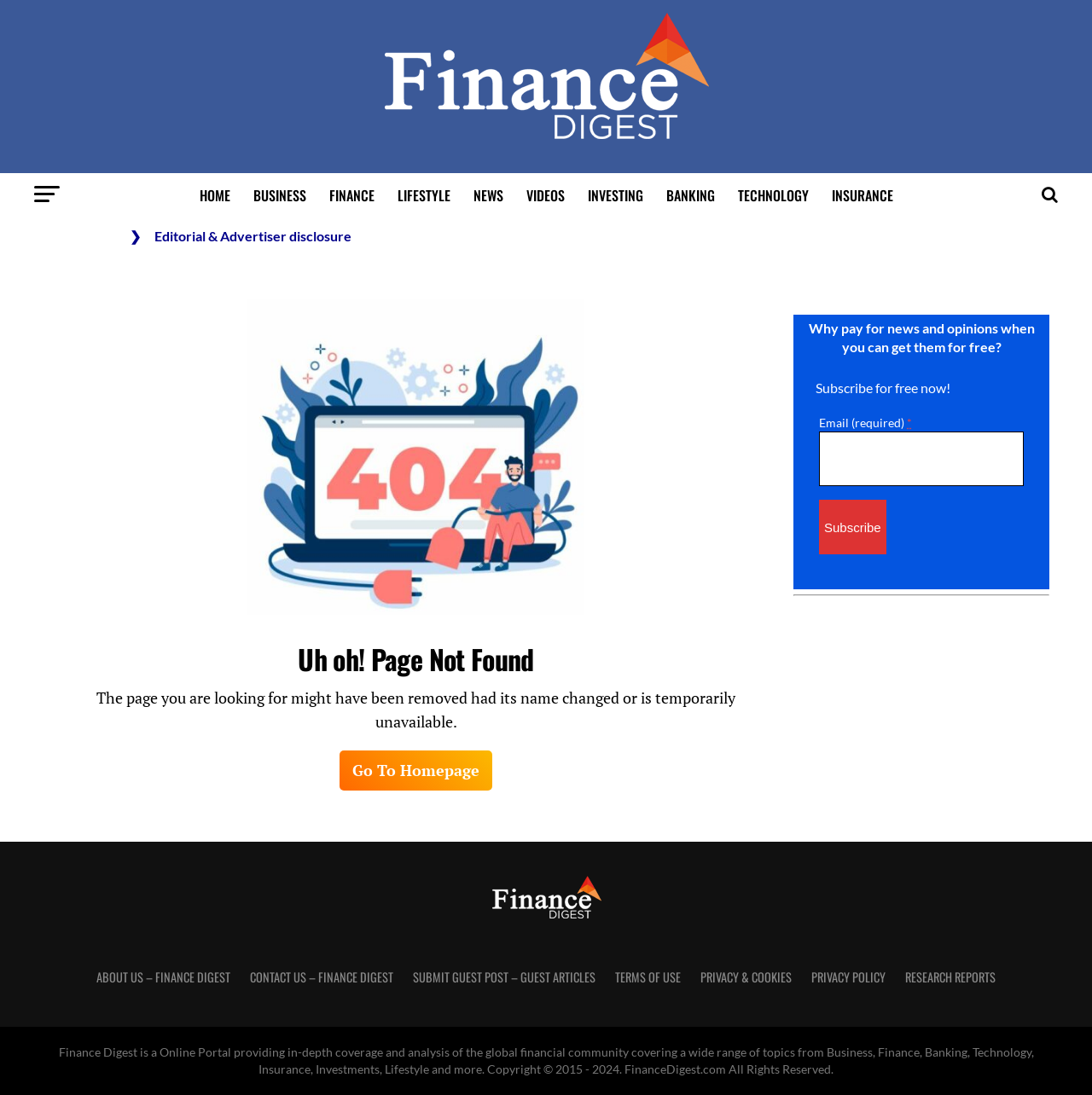Determine the bounding box coordinates for the UI element with the following description: "About us – Finance Digest". The coordinates should be four float numbers between 0 and 1, represented as [left, top, right, bottom].

[0.088, 0.884, 0.211, 0.9]